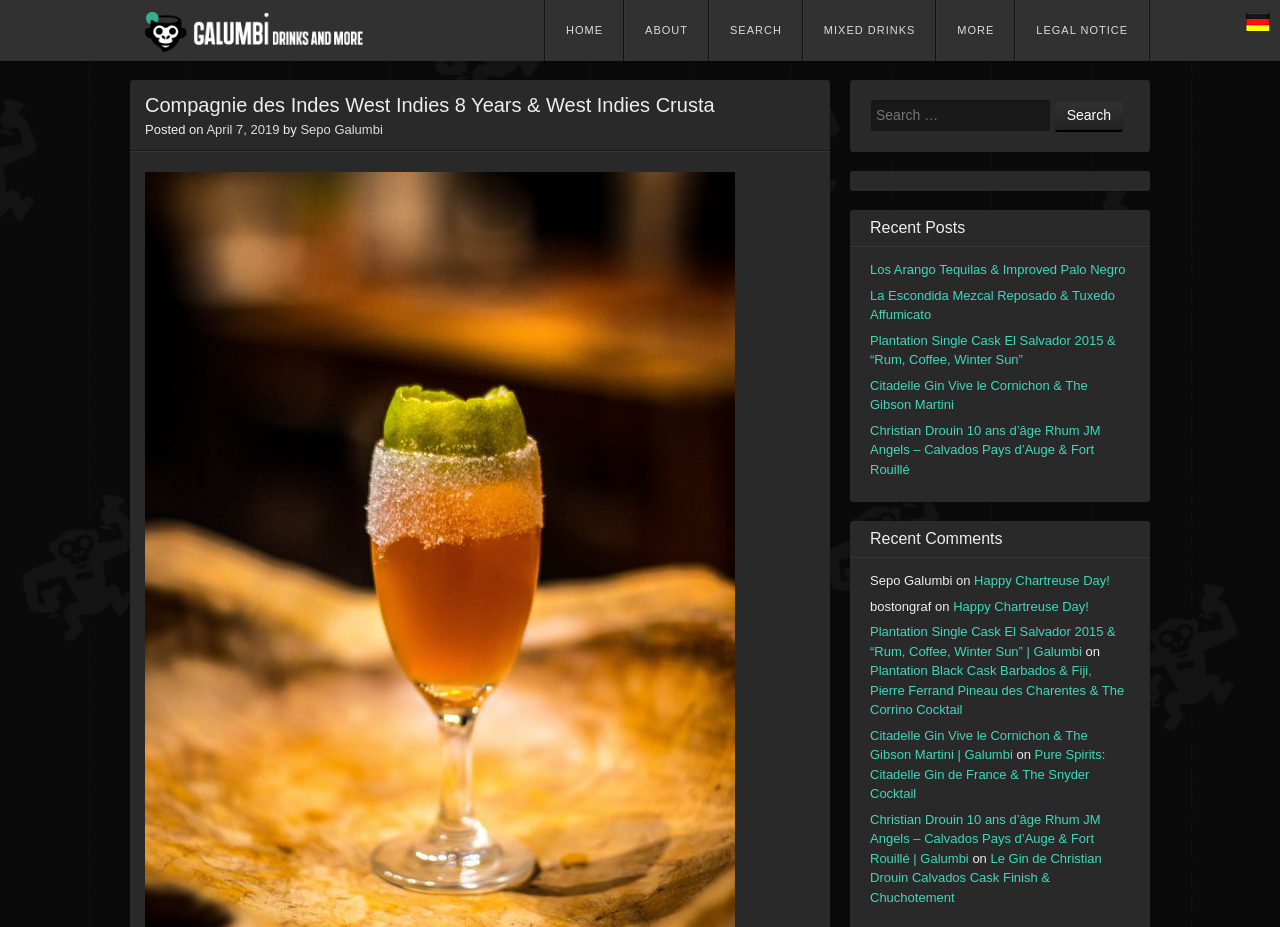Bounding box coordinates are specified in the format (top-left x, top-left y, bottom-right x, bottom-right y). All values are floating point numbers bounded between 0 and 1. Please provide the bounding box coordinate of the region this sentence describes: alt="German" title="German"

[0.973, 0.011, 0.992, 0.043]